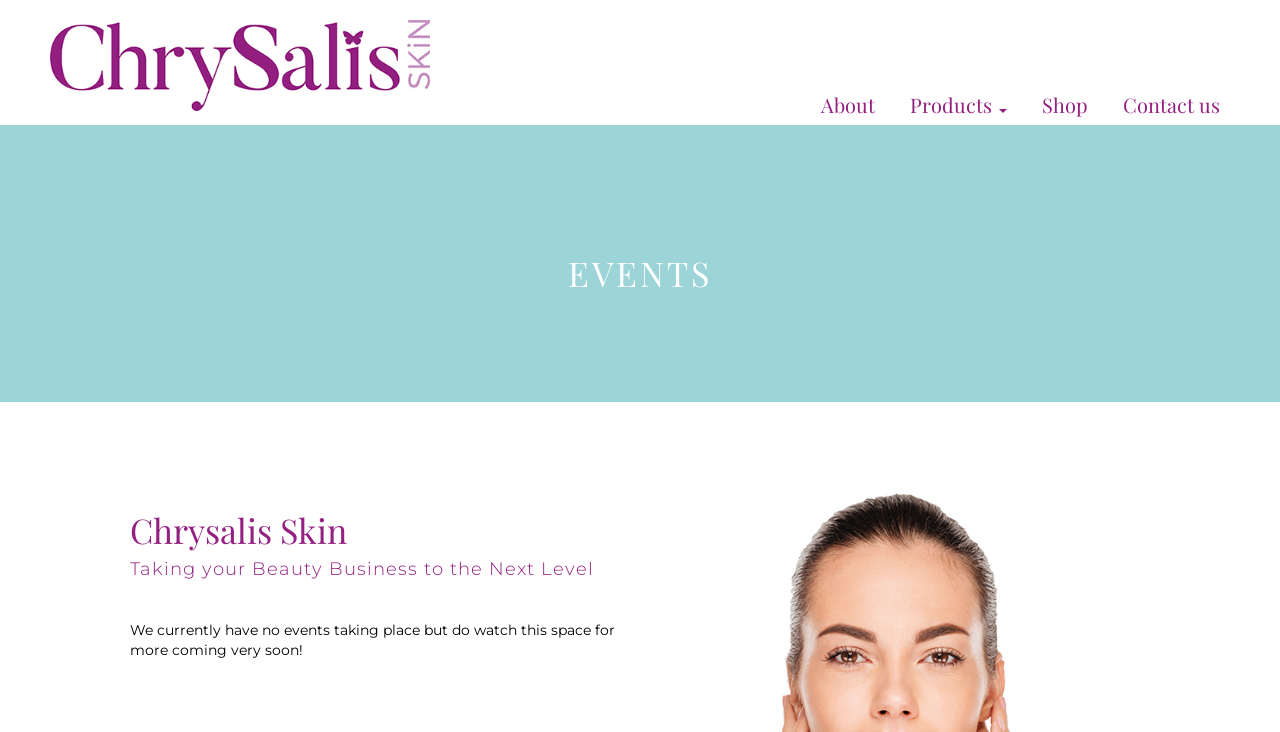How many headings are there on the page?
Can you provide a detailed and comprehensive answer to the question?

There are three heading elements on the page, which are 'EVENTS', 'Chrysalis Skin', and 'Taking your Beauty Business to the Next Level'. These headings have distinct bounding box coordinates and are arranged vertically on the page.